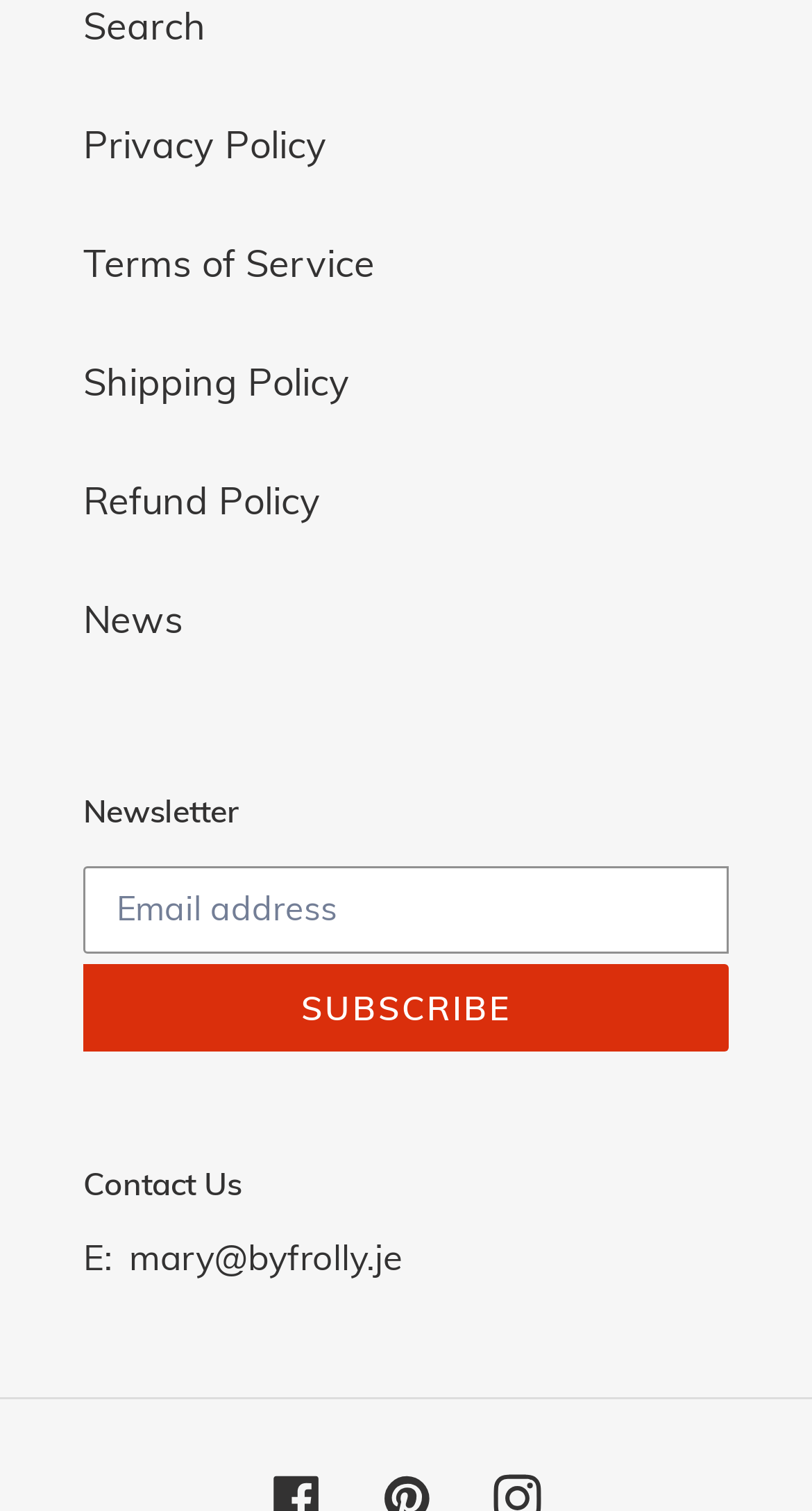Please reply with a single word or brief phrase to the question: 
What is the function of the 'SUBSCRIBE' button?

Subscribe to newsletter